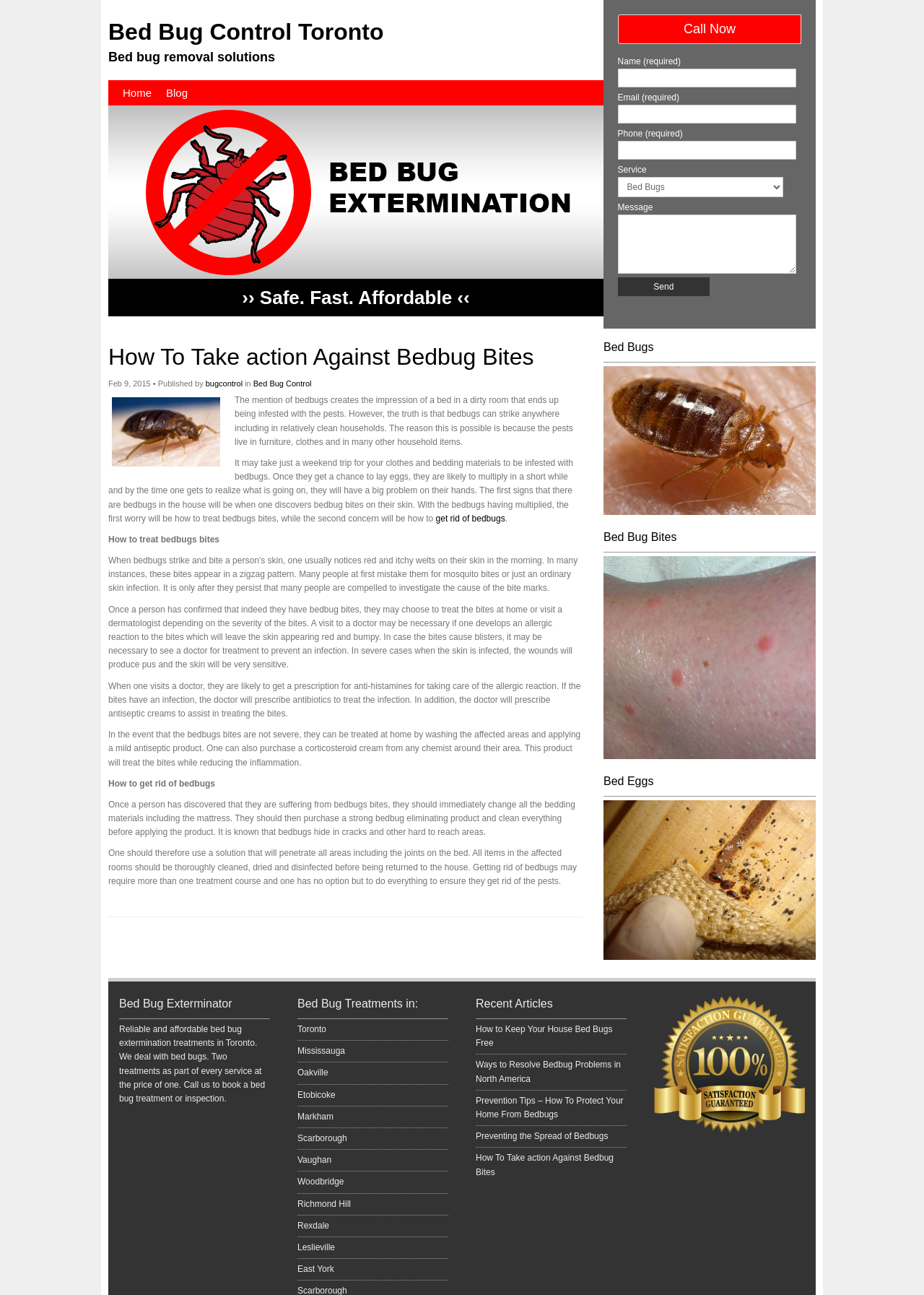Locate the bounding box coordinates of the clickable region necessary to complete the following instruction: "Get rid of bedbugs". Provide the coordinates in the format of four float numbers between 0 and 1, i.e., [left, top, right, bottom].

[0.472, 0.396, 0.547, 0.404]